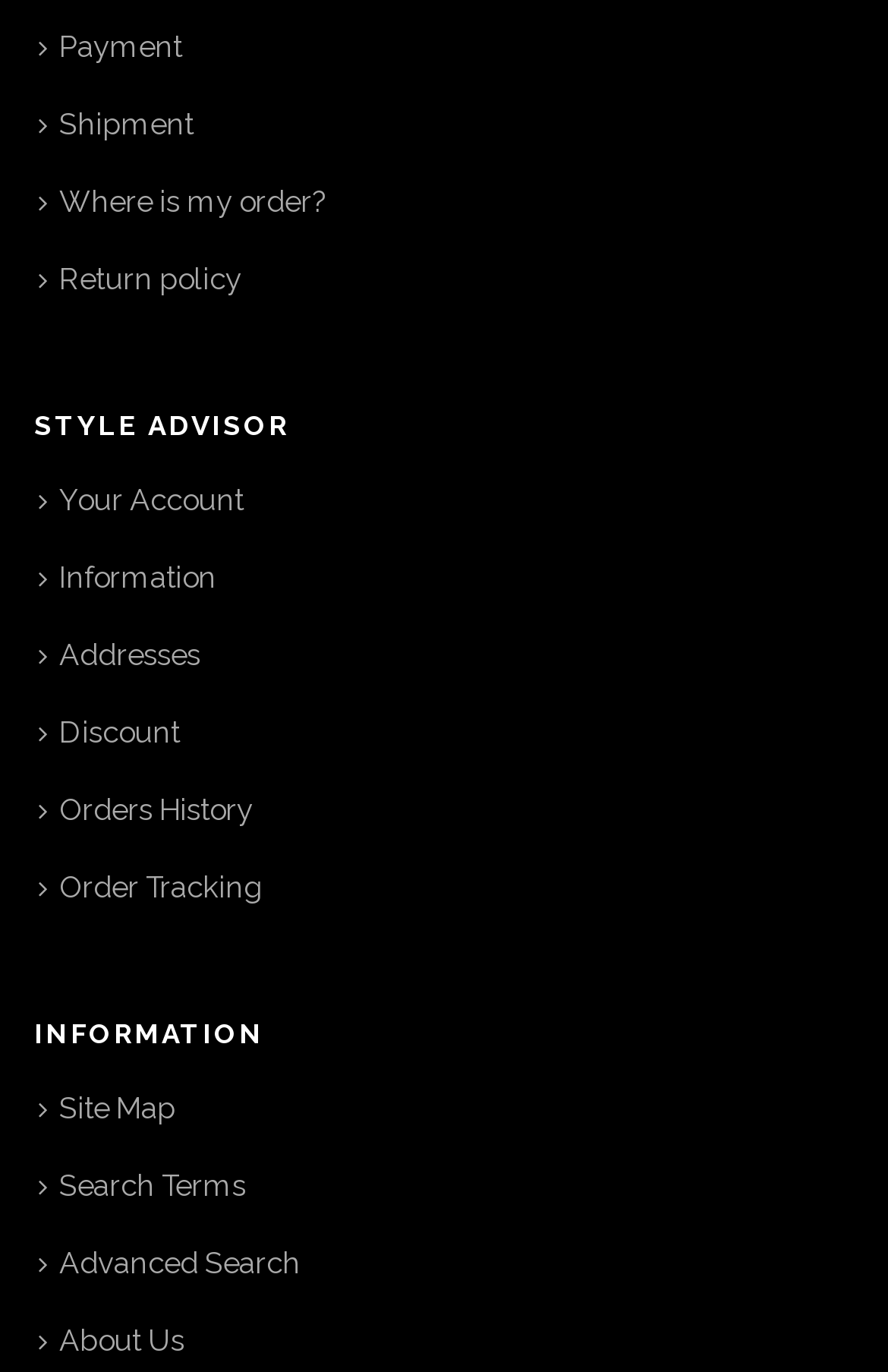Pinpoint the bounding box coordinates of the element that must be clicked to accomplish the following instruction: "Visit Irette Y. Patterson's homepage". The coordinates should be in the format of four float numbers between 0 and 1, i.e., [left, top, right, bottom].

None